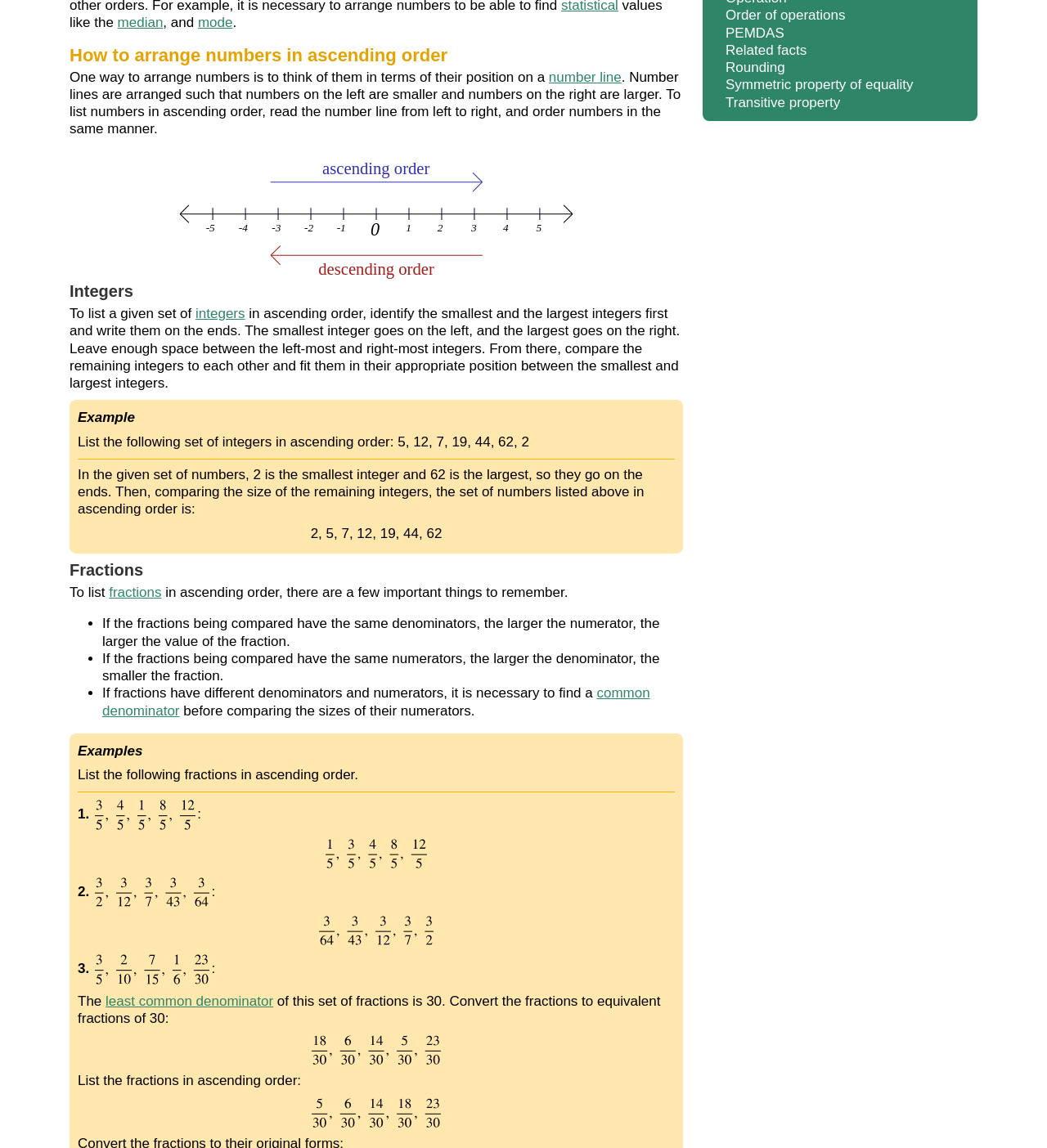From the screenshot, find the bounding box of the UI element matching this description: "Related facts". Supply the bounding box coordinates in the form [left, top, right, bottom], each a float between 0 and 1.

[0.693, 0.037, 0.77, 0.05]